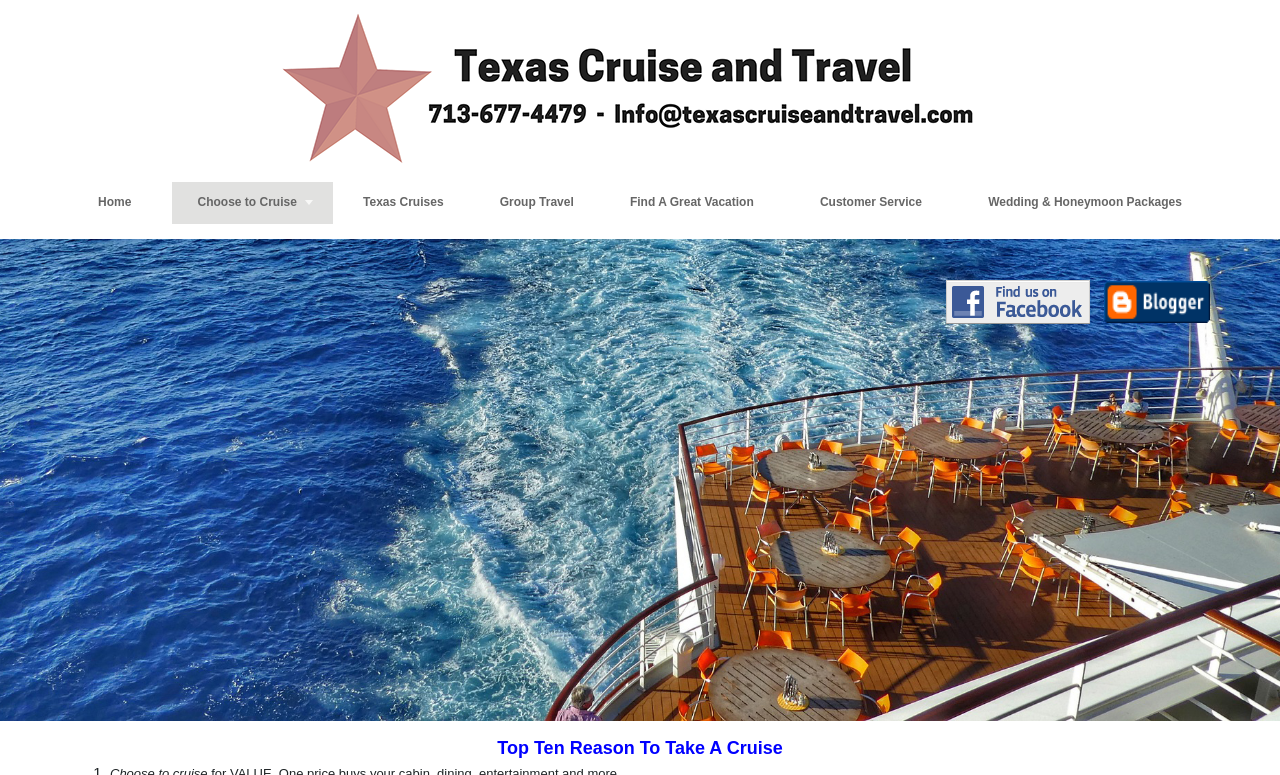Please determine the bounding box coordinates for the element that should be clicked to follow these instructions: "View games from 2024".

None